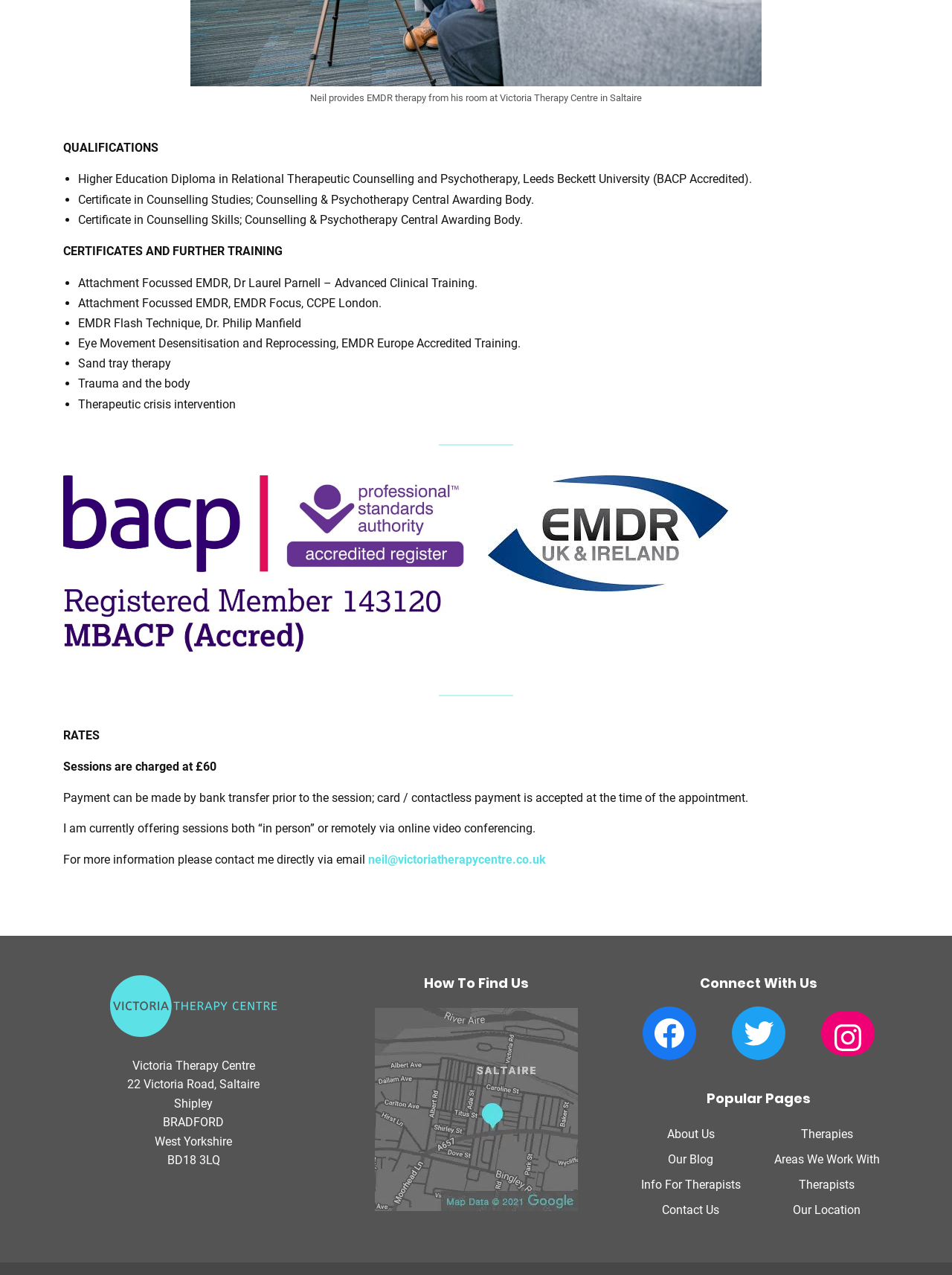Can you identify the bounding box coordinates of the clickable region needed to carry out this instruction: 'Visit Facebook page'? The coordinates should be four float numbers within the range of 0 to 1, stated as [left, top, right, bottom].

[0.675, 0.789, 0.731, 0.831]